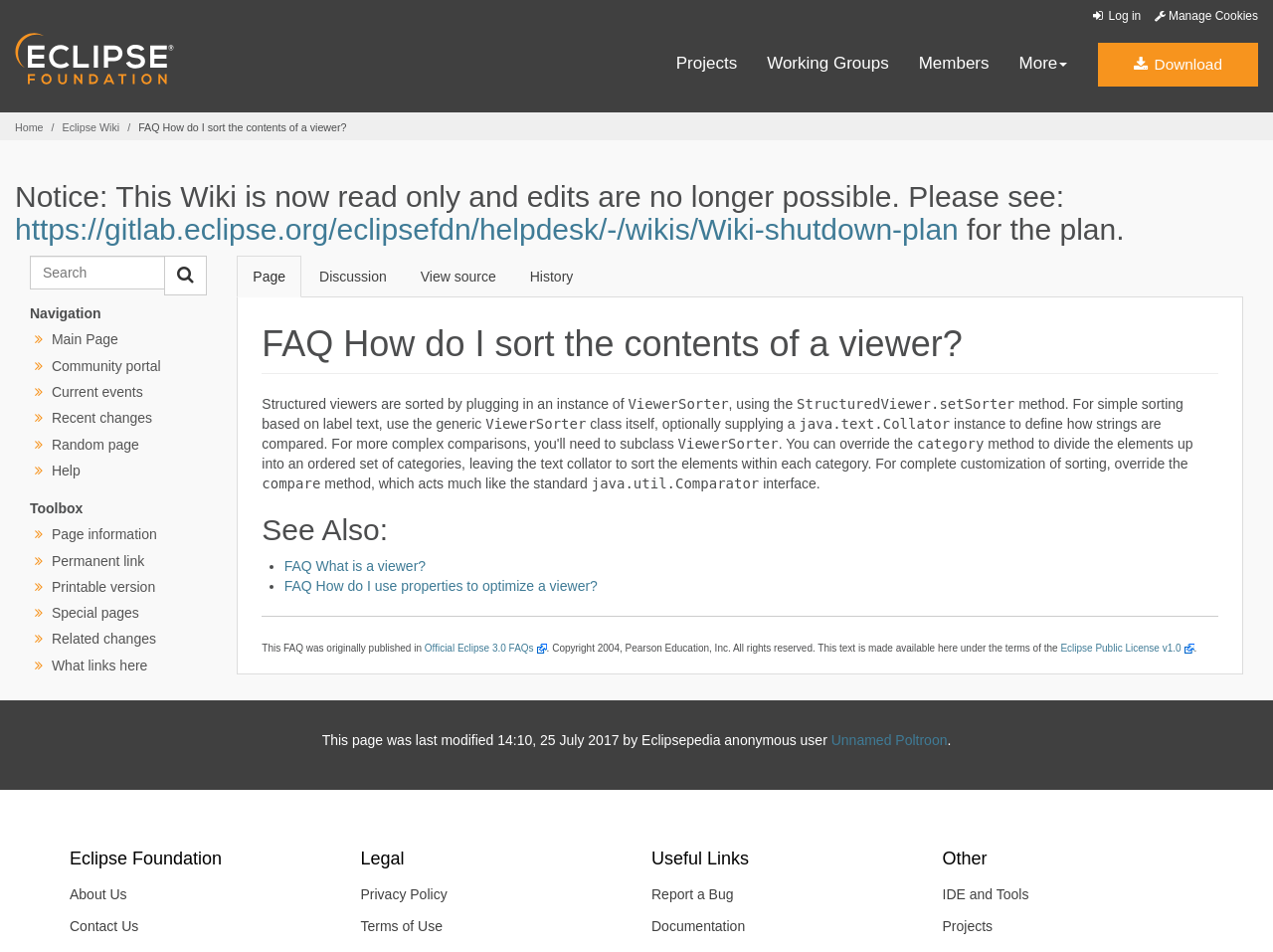What is the purpose of the ViewerSorter class?
Ensure your answer is thorough and detailed.

The ViewerSorter class is used to sort the contents of a viewer in Eclipse. It can be used to sort elements based on label text or to divide elements into categories.